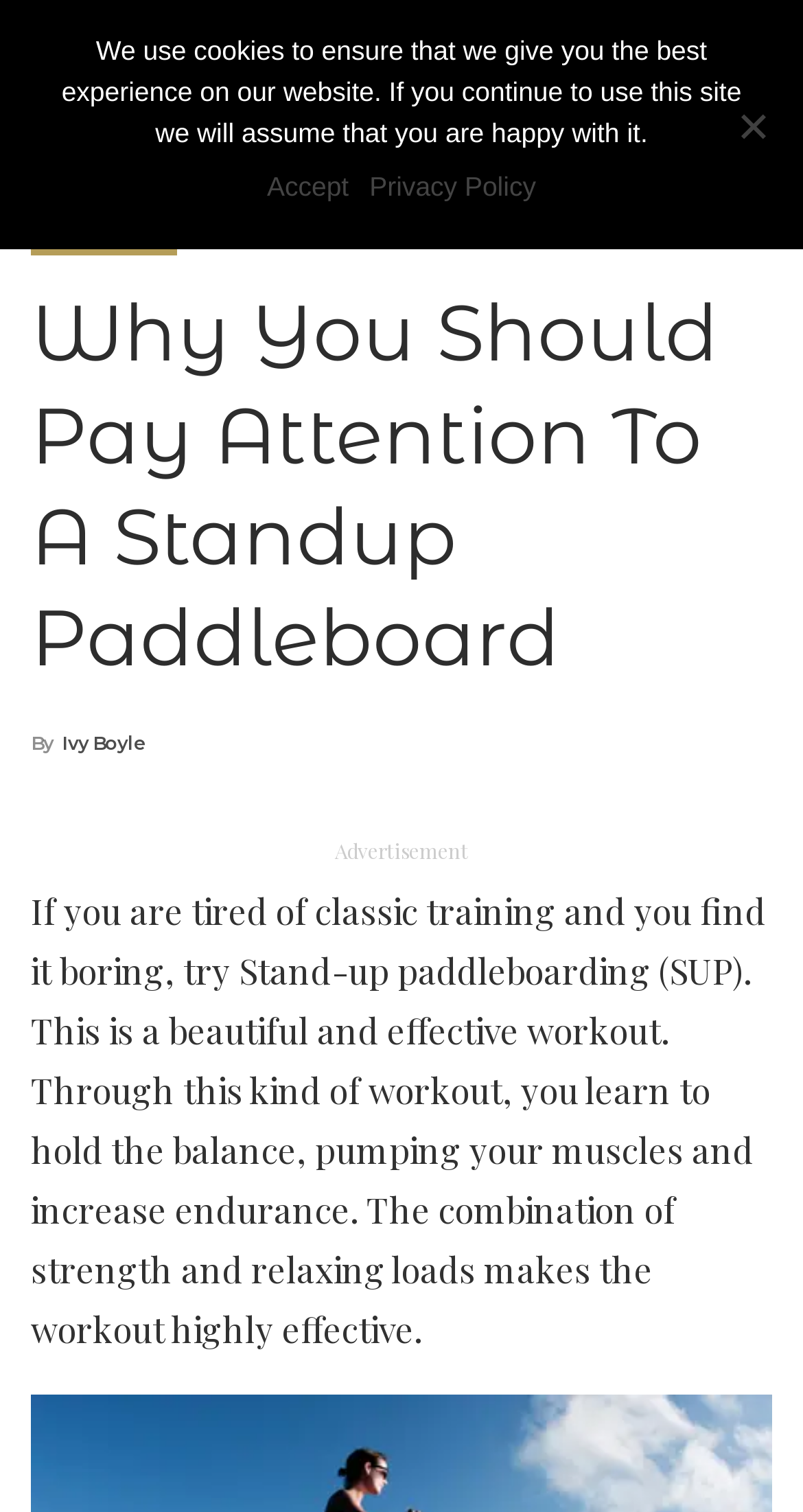Please find and report the primary heading text from the webpage.

Why You Should Pay Attention To A Standup Paddleboard